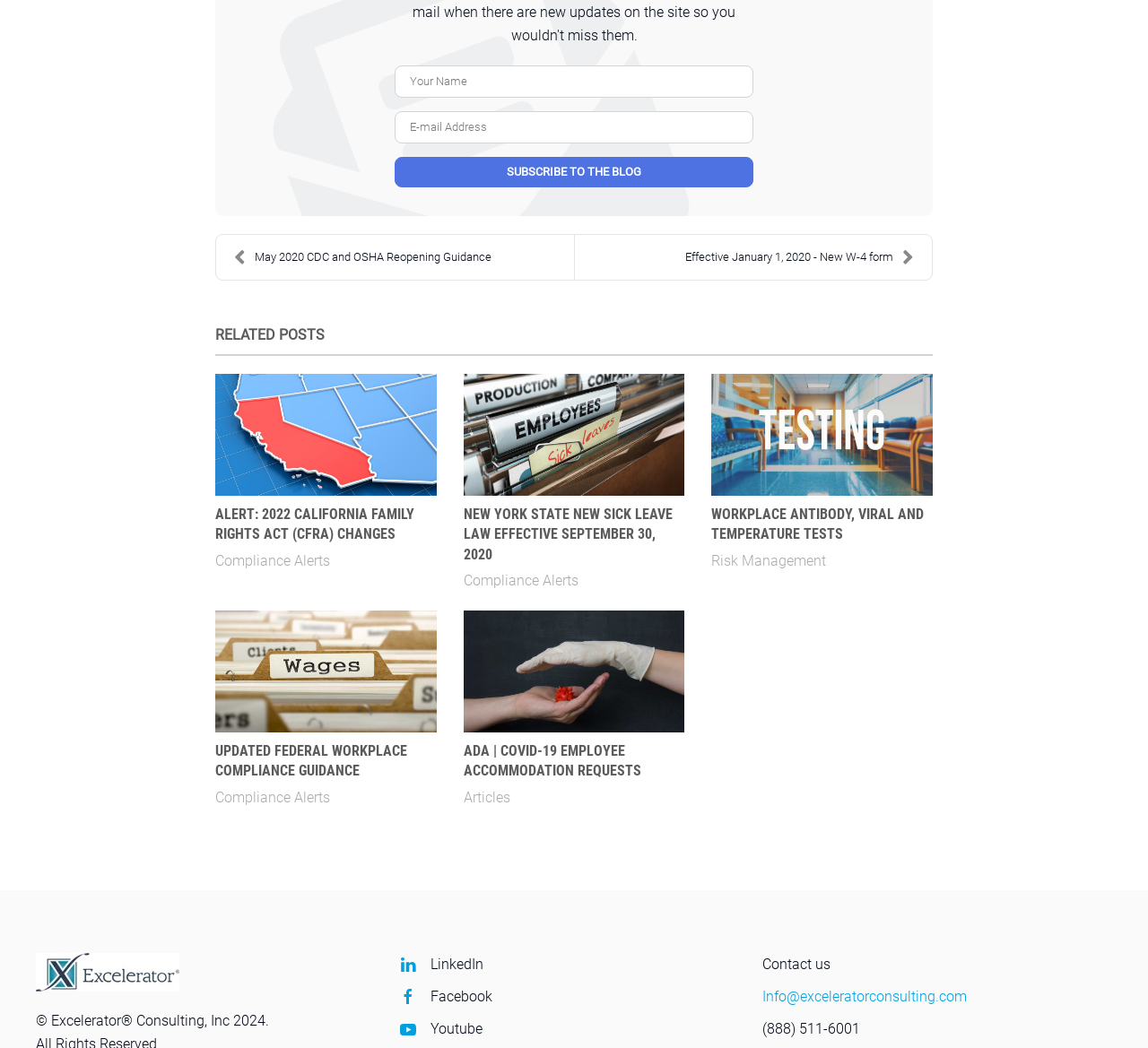How many related posts are listed on the webpage?
Based on the image, answer the question in a detailed manner.

The webpage lists six related posts under the 'RELATED POSTS' heading. These posts are categorized into different topics, including Compliance Alerts, Articles, and Risk Management.